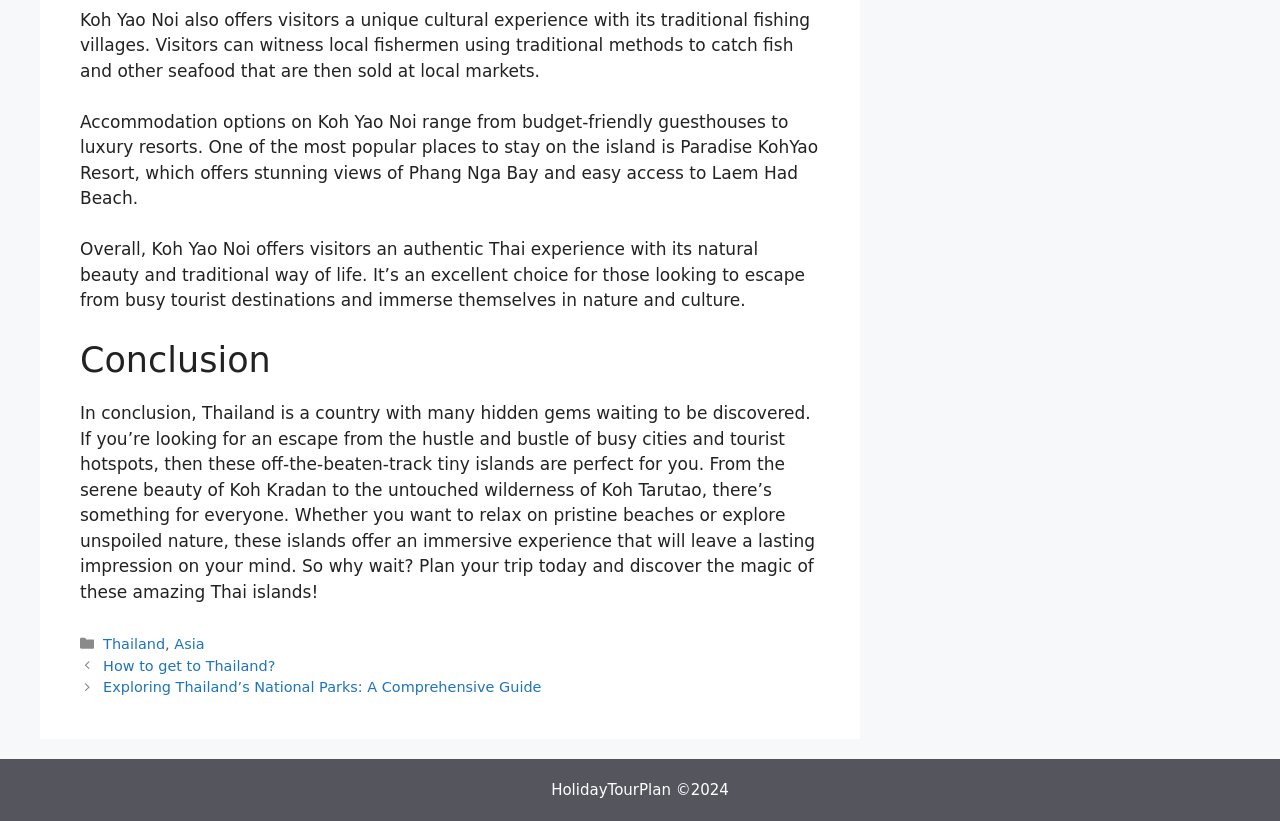Determine the bounding box for the described HTML element: "How to get to Thailand?". Ensure the coordinates are four float numbers between 0 and 1 in the format [left, top, right, bottom].

[0.081, 0.801, 0.215, 0.82]